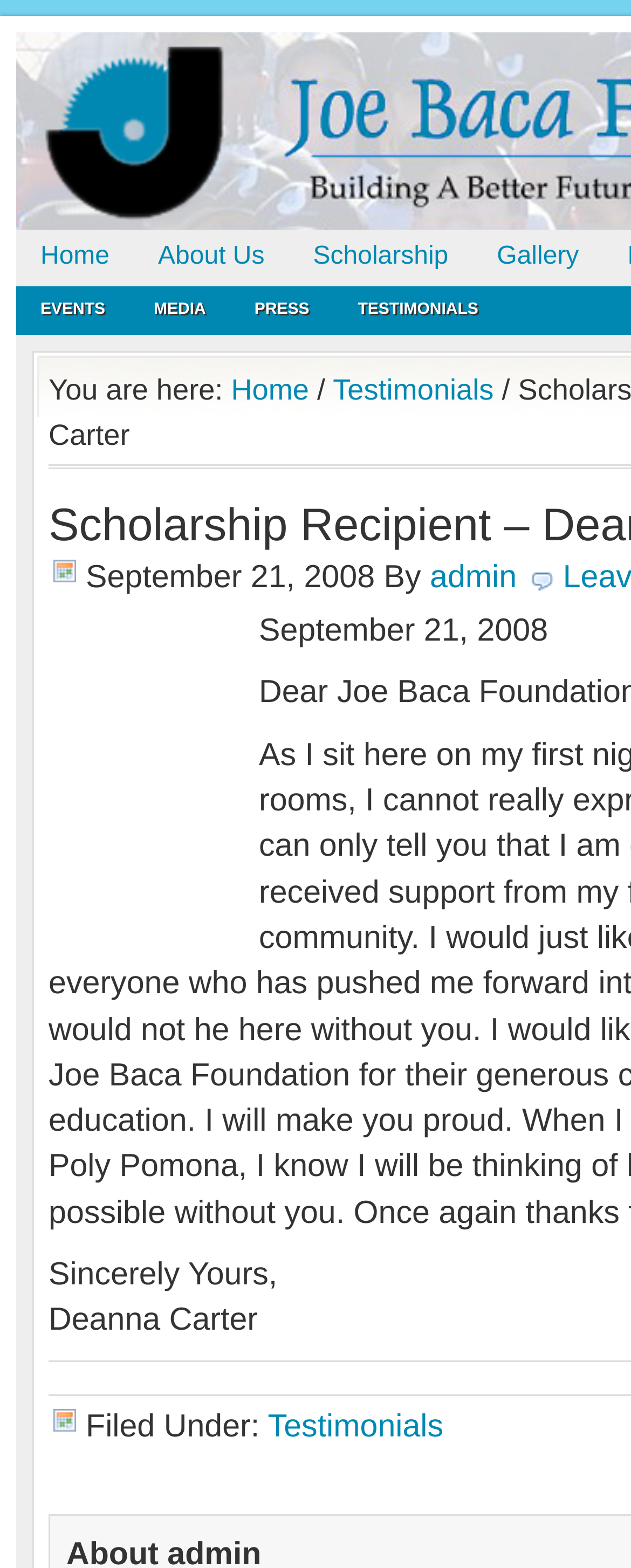Identify the main heading of the webpage and provide its text content.

Scholarship Recipient – Deanna Carter